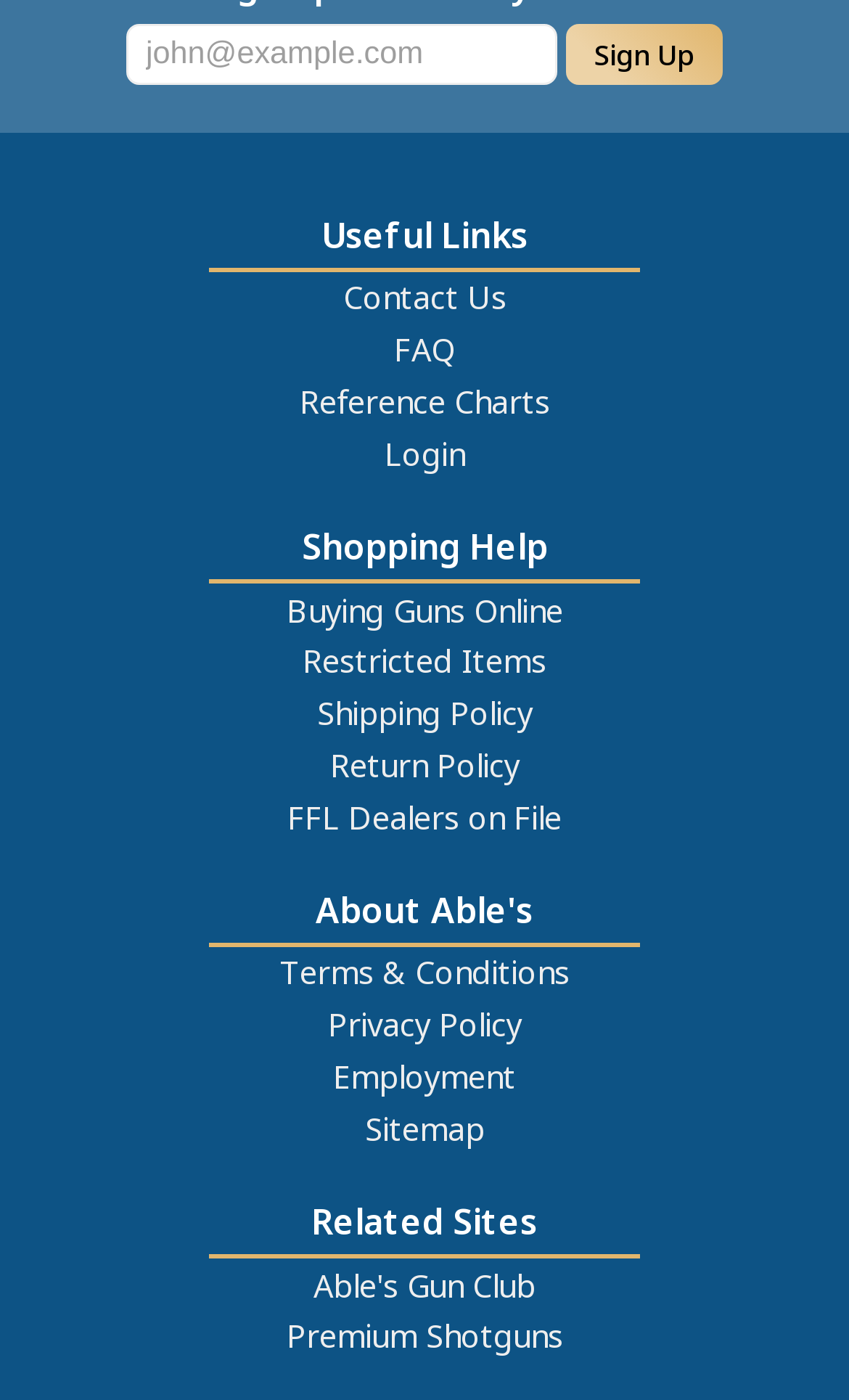Using the description "Buying Guns Online", locate and provide the bounding box of the UI element.

[0.327, 0.417, 0.673, 0.454]